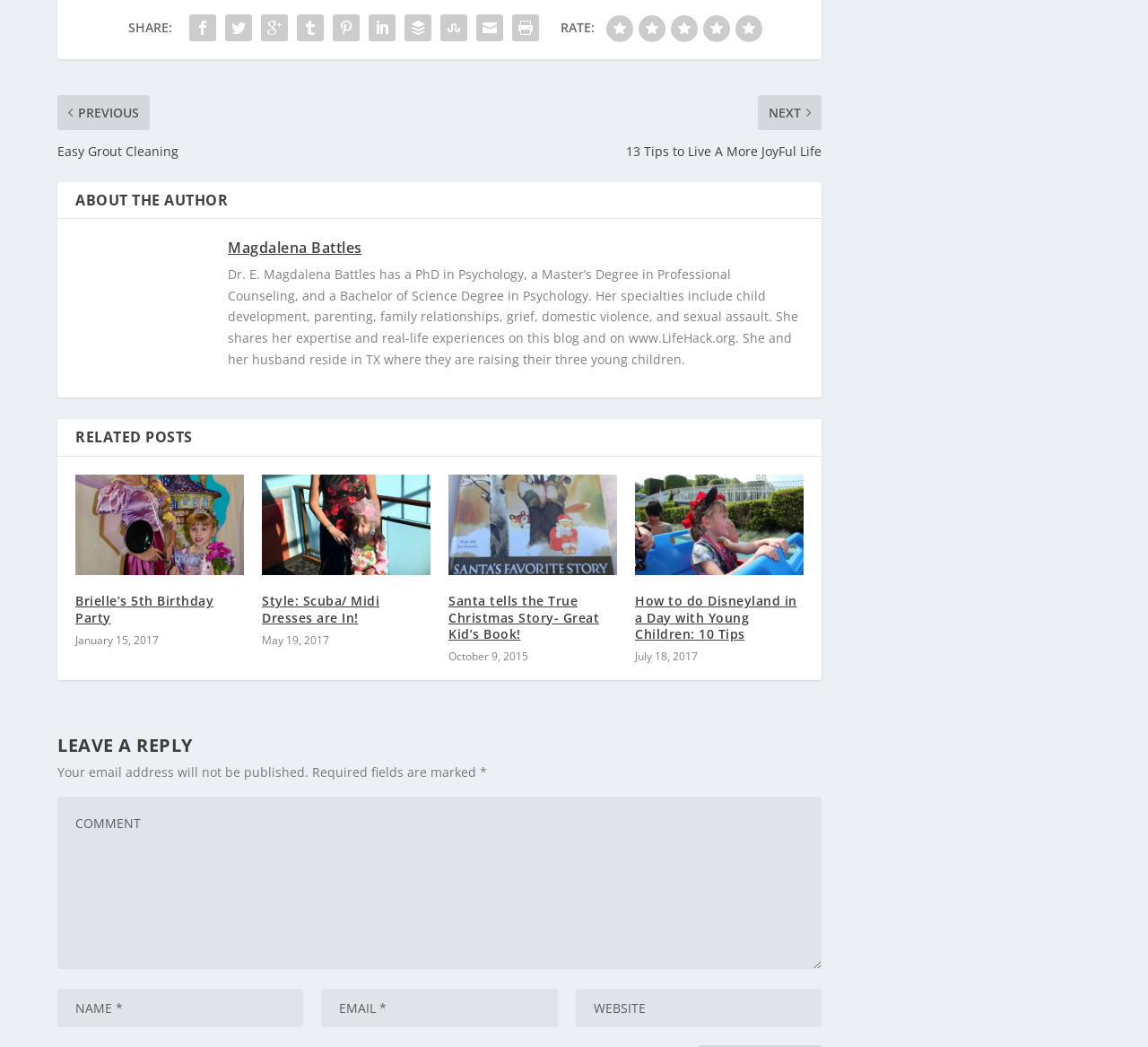Pinpoint the bounding box coordinates of the element you need to click to execute the following instruction: "Leave a comment". The bounding box should be represented by four float numbers between 0 and 1, in the format [left, top, right, bottom].

[0.05, 0.785, 0.716, 0.95]